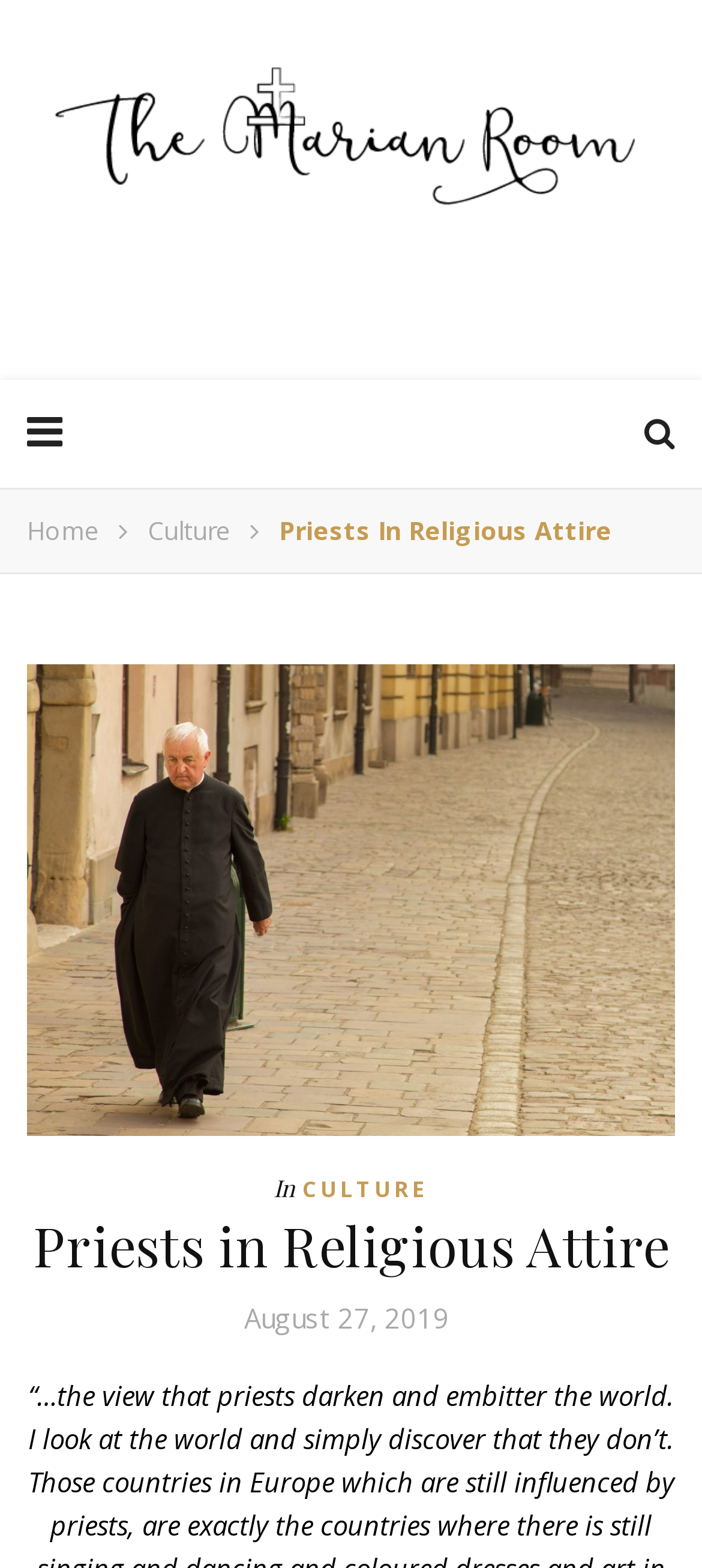Please look at the image and answer the question with a detailed explanation: What is the name of the room?

The name of the room can be found in the link at the top of the page, which says 'The Marian Room'. This link is also accompanied by an image with the same name.